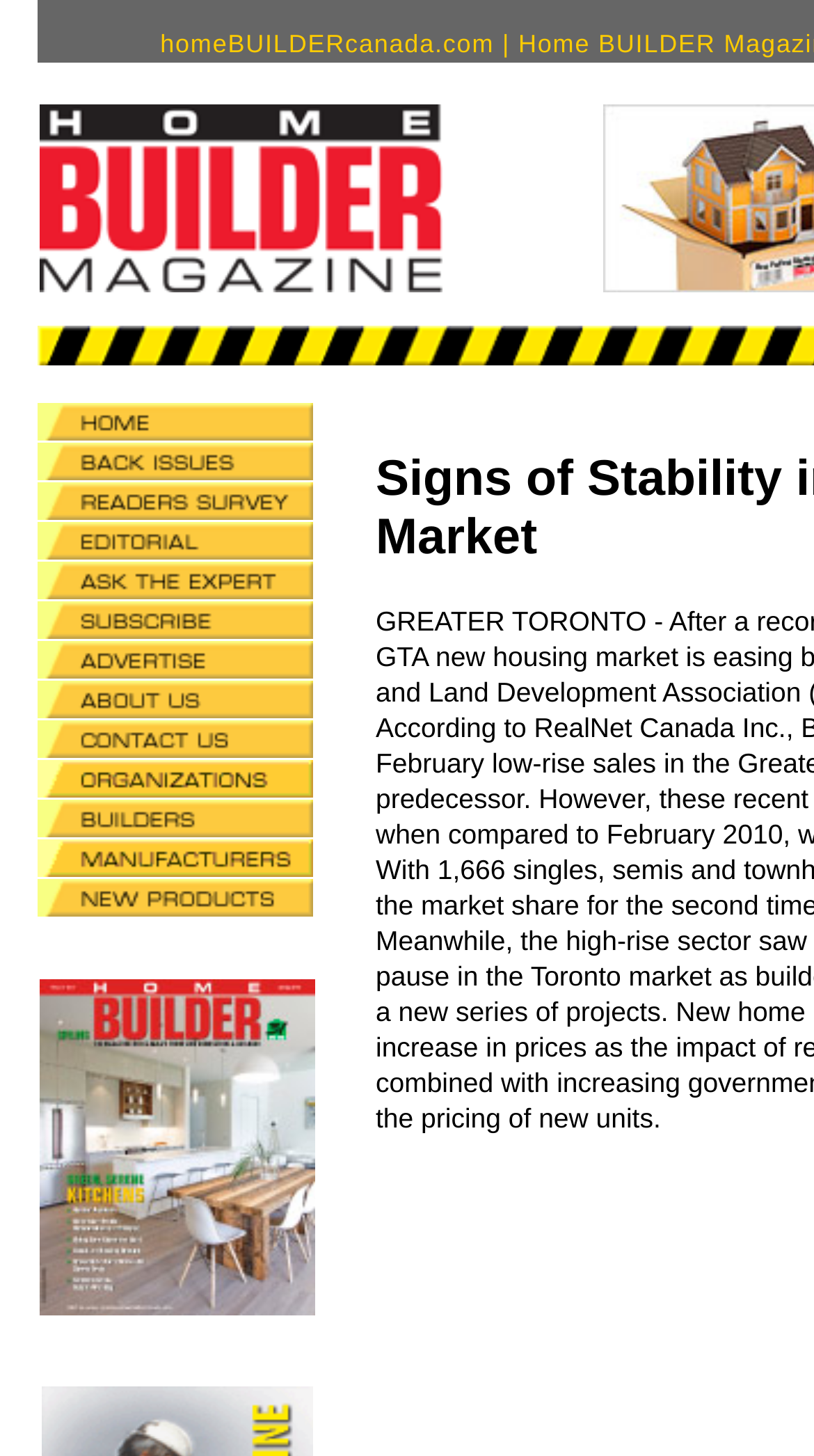Use a single word or phrase to answer the question: 
Is there a current issue of Home Builder available on the webpage?

Yes